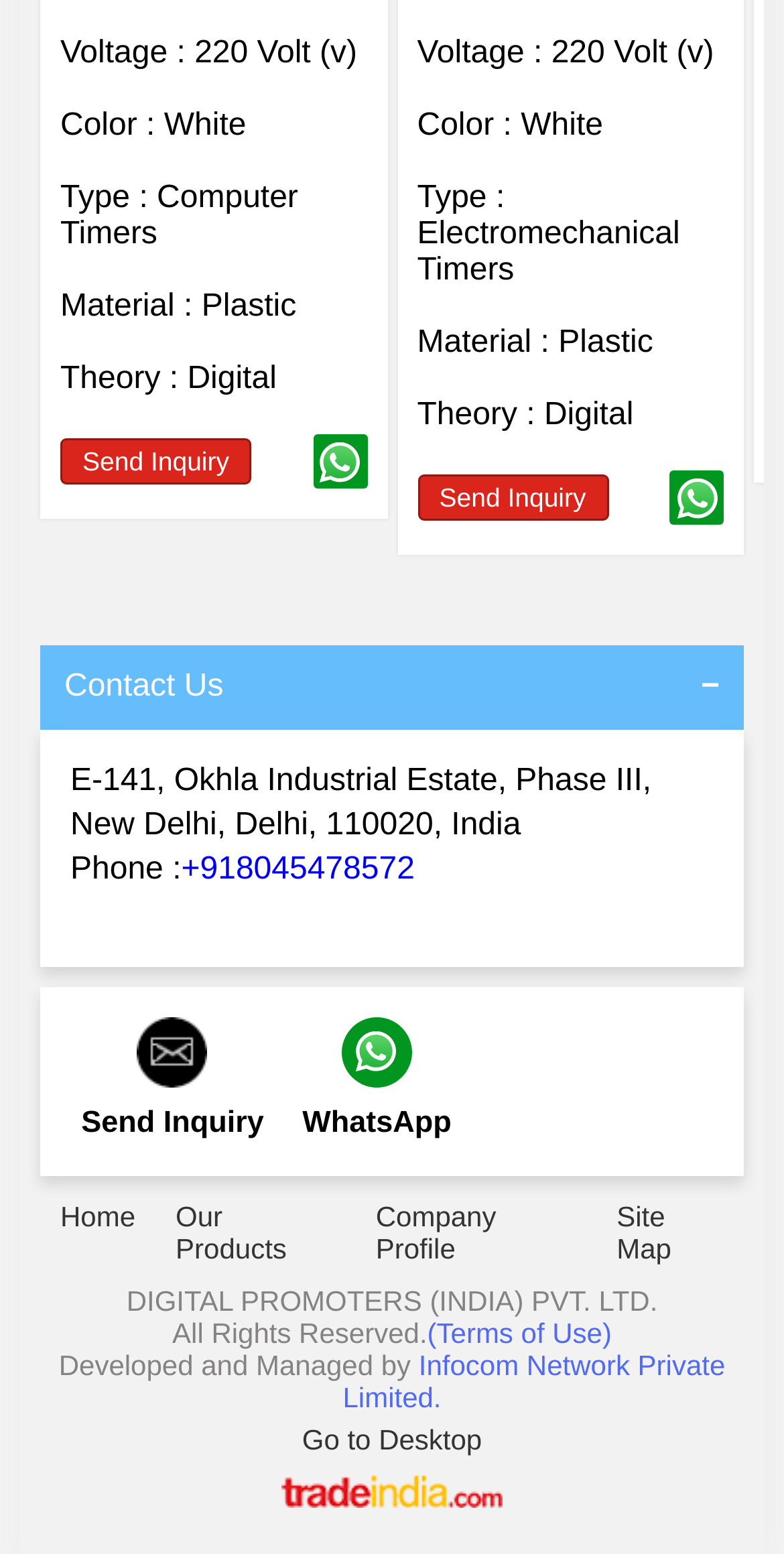Please identify the bounding box coordinates of the element I need to click to follow this instruction: "go to Home".

None